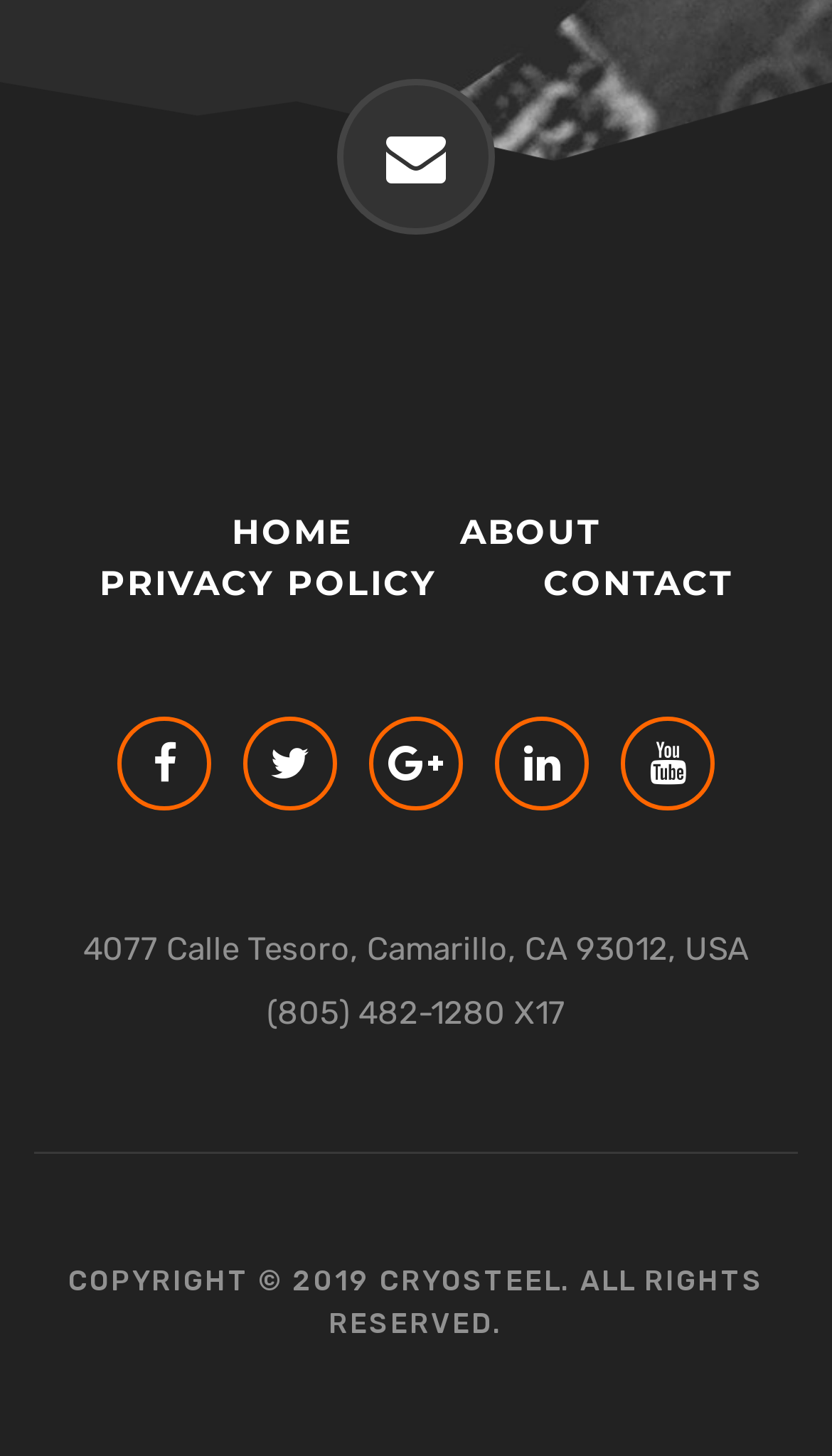What is the phone number of Cryosteel?
With the help of the image, please provide a detailed response to the question.

I found the phone number by looking at the static text element located near the address, which contains the phone number of Cryosteel.